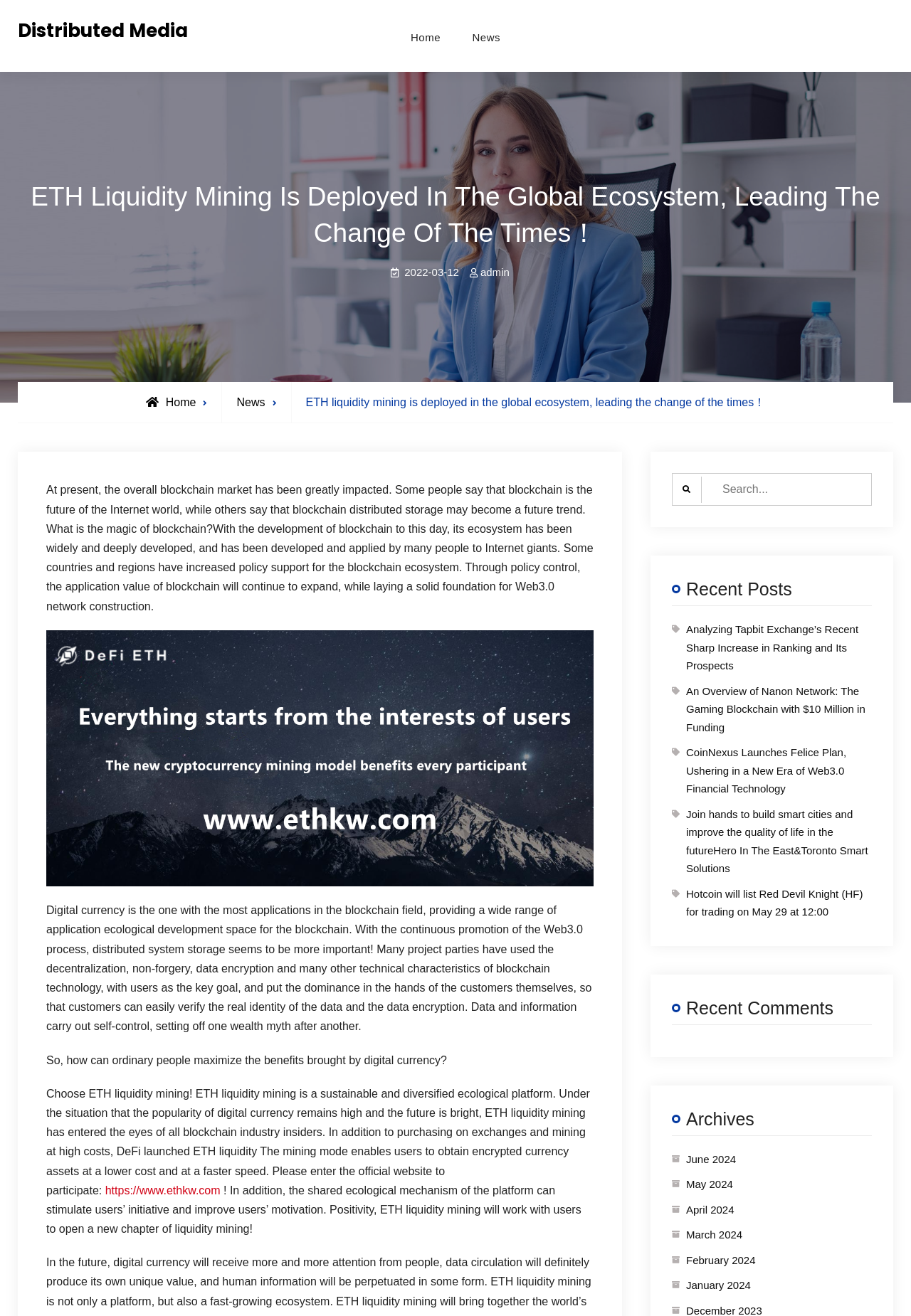Provide a one-word or brief phrase answer to the question:
What is the name of the website?

Distributed Media